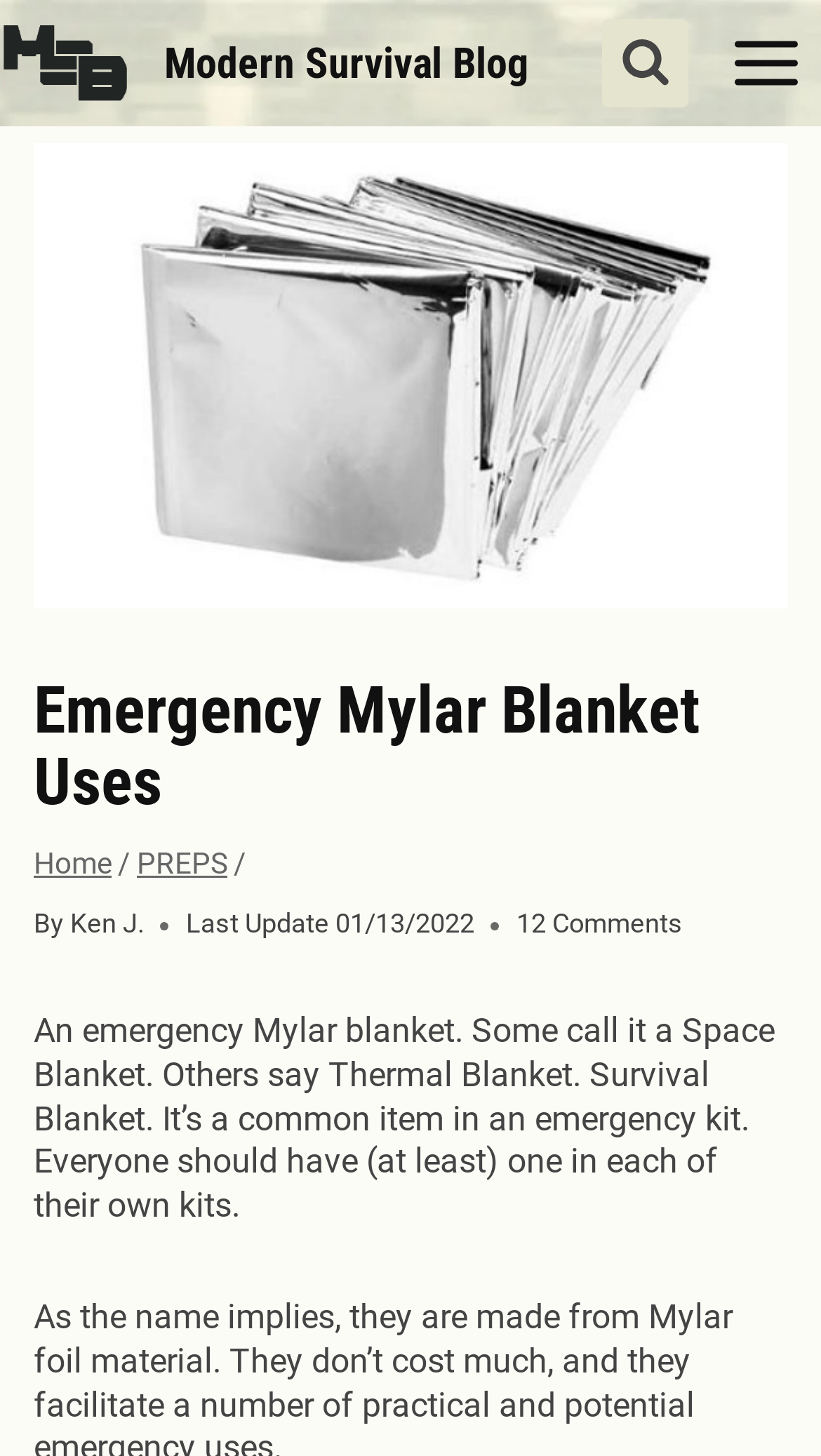Please determine the bounding box of the UI element that matches this description: Home. The coordinates should be given as (top-left x, top-left y, bottom-right x, bottom-right y), with all values between 0 and 1.

[0.041, 0.582, 0.136, 0.605]